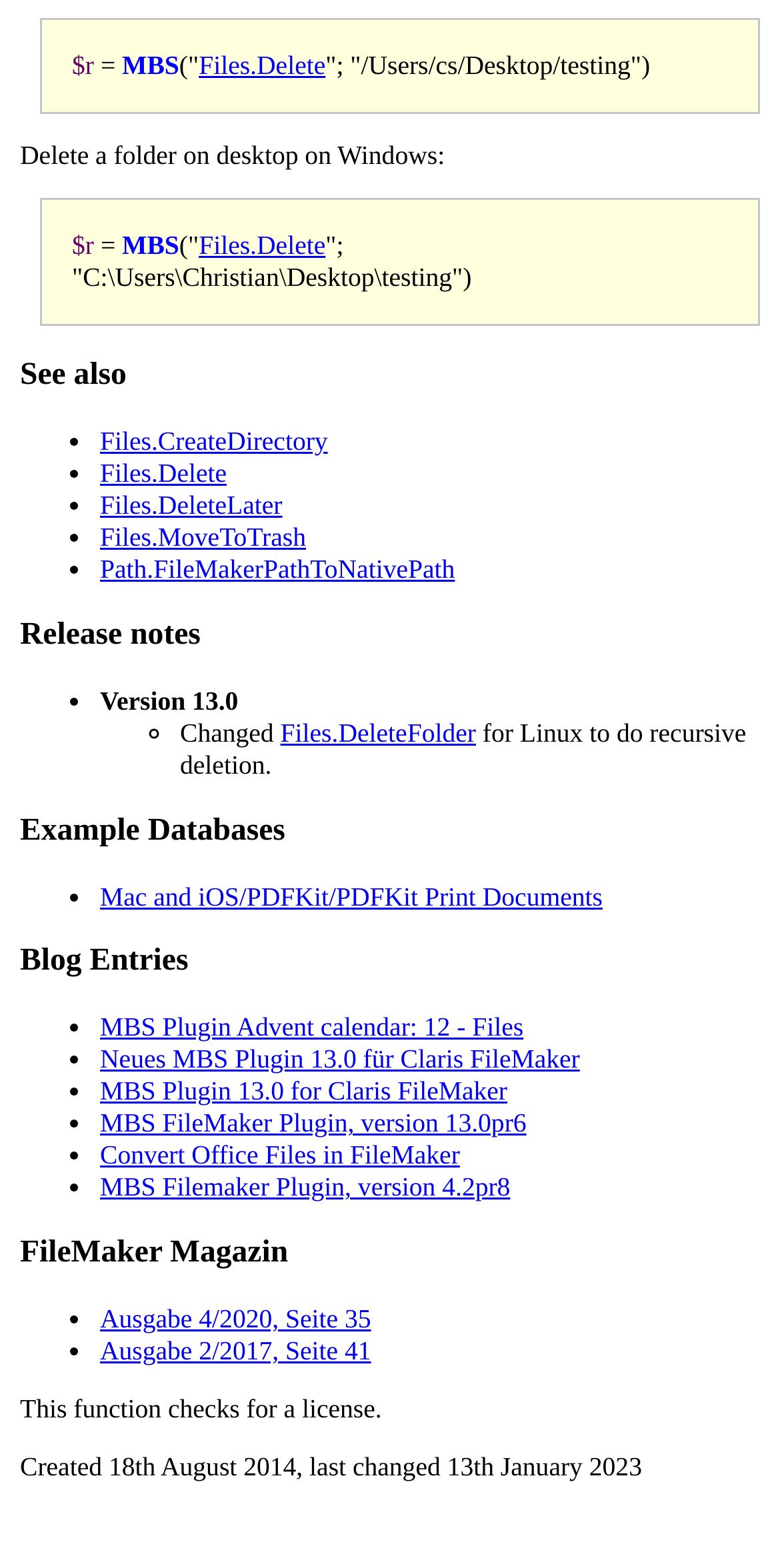From the details in the image, provide a thorough response to the question: What is the version mentioned in the release notes?

In the release notes section, there is a mention of 'Version 13.0' which indicates that this is the version being referred to.